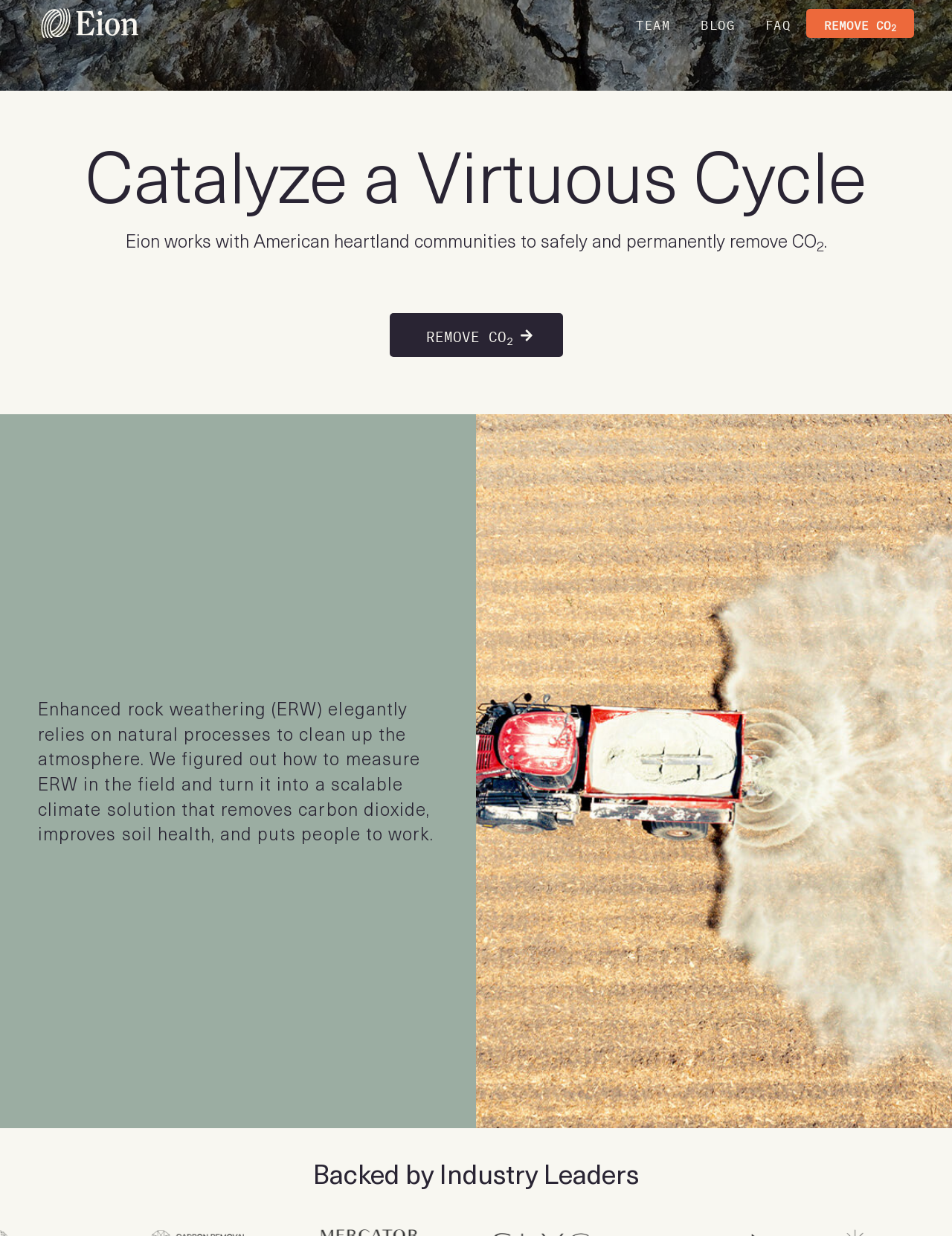What is the location of Eion's communities?
Please look at the screenshot and answer using one word or phrase.

American heartland